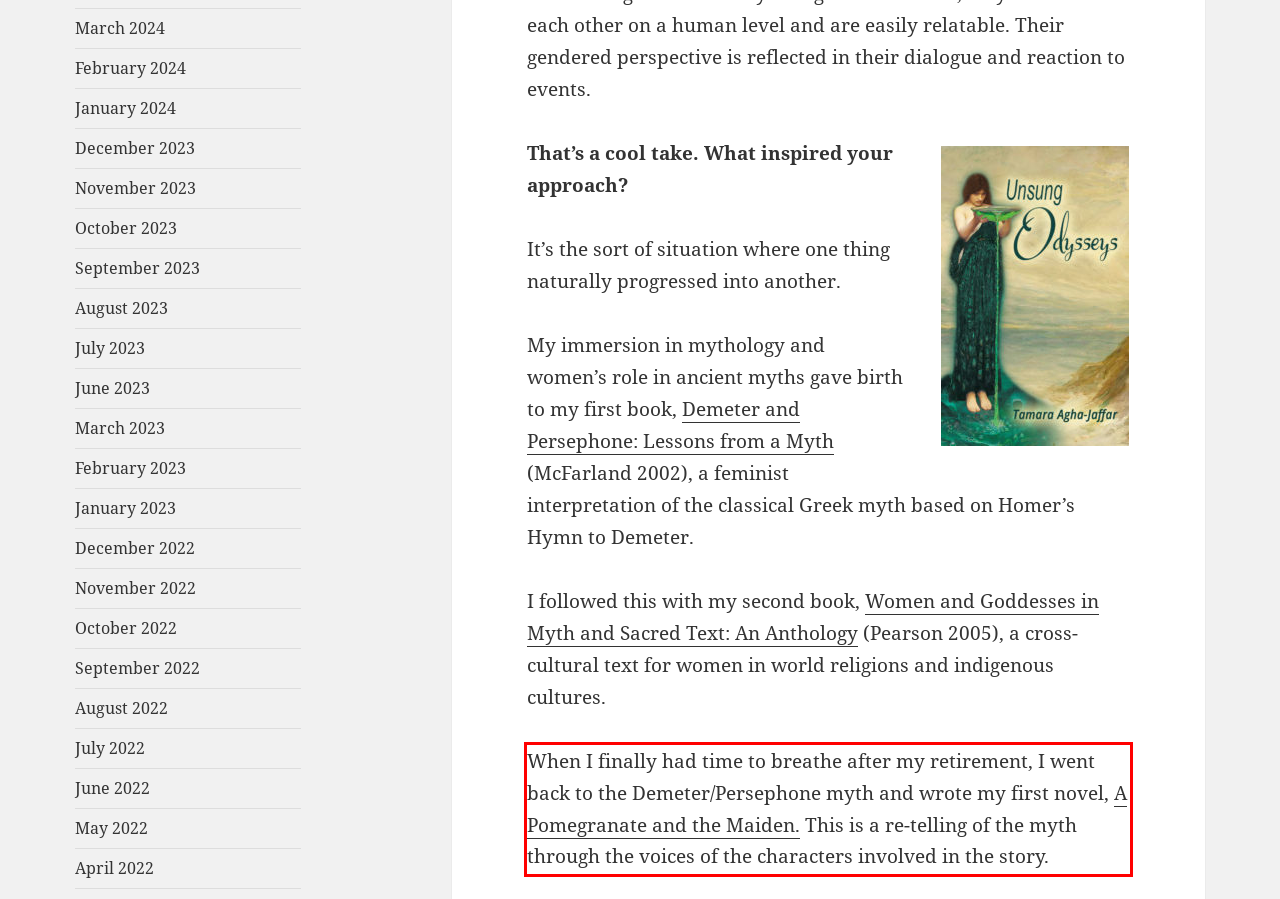Using the provided screenshot, read and generate the text content within the red-bordered area.

When I finally had time to breathe after my retirement, I went back to the Demeter/Persephone myth and wrote my first novel, A Pomegranate and the Maiden. This is a re-telling of the myth through the voices of the characters involved in the story.